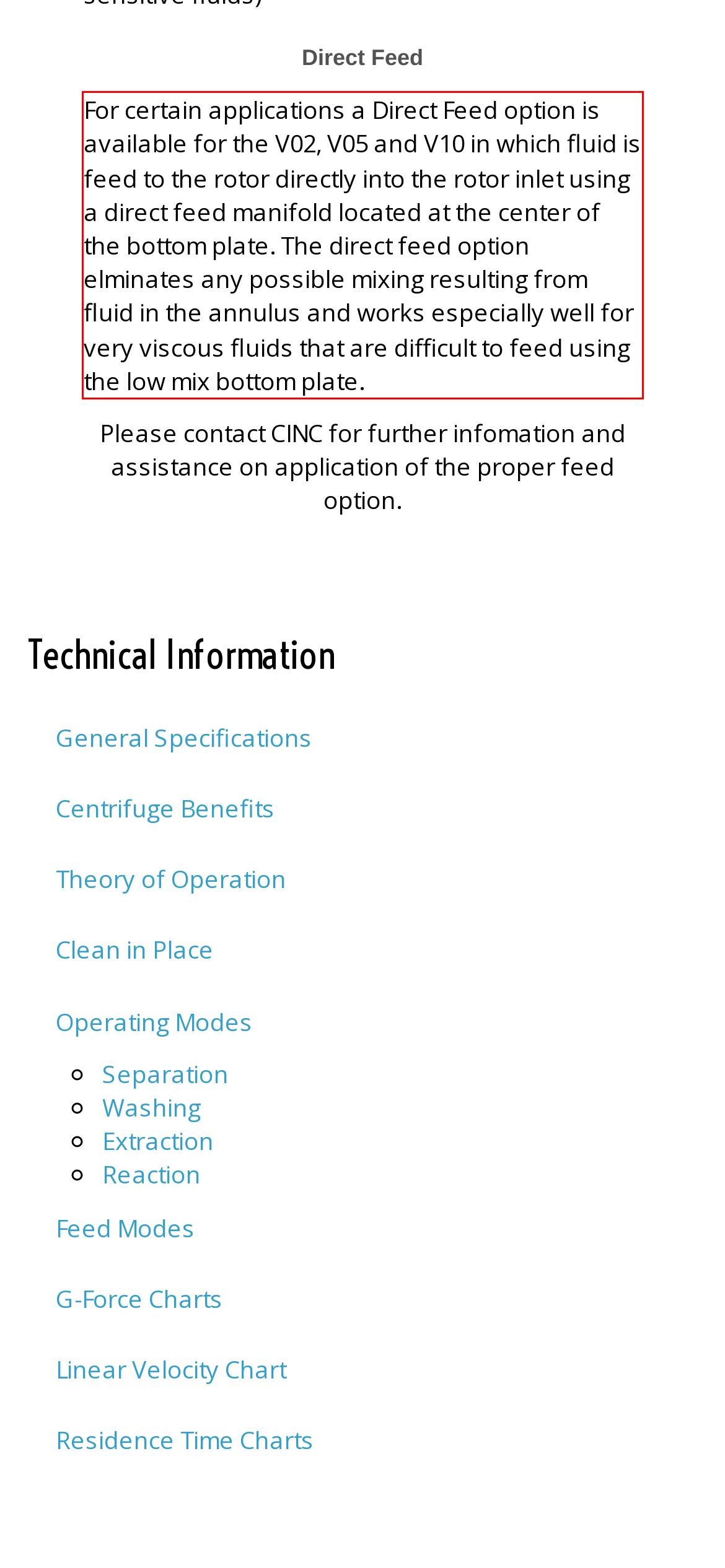From the provided screenshot, extract the text content that is enclosed within the red bounding box.

For certain applications a Direct Feed option is available for the V02, V05 and V10 in which fluid is feed to the rotor directly into the rotor inlet using a direct feed manifold located at the center of the bottom plate. The direct feed option elminates any possible mixing resulting from fluid in the annulus and works especially well for very viscous fluids that are difficult to feed using the low mix bottom plate.